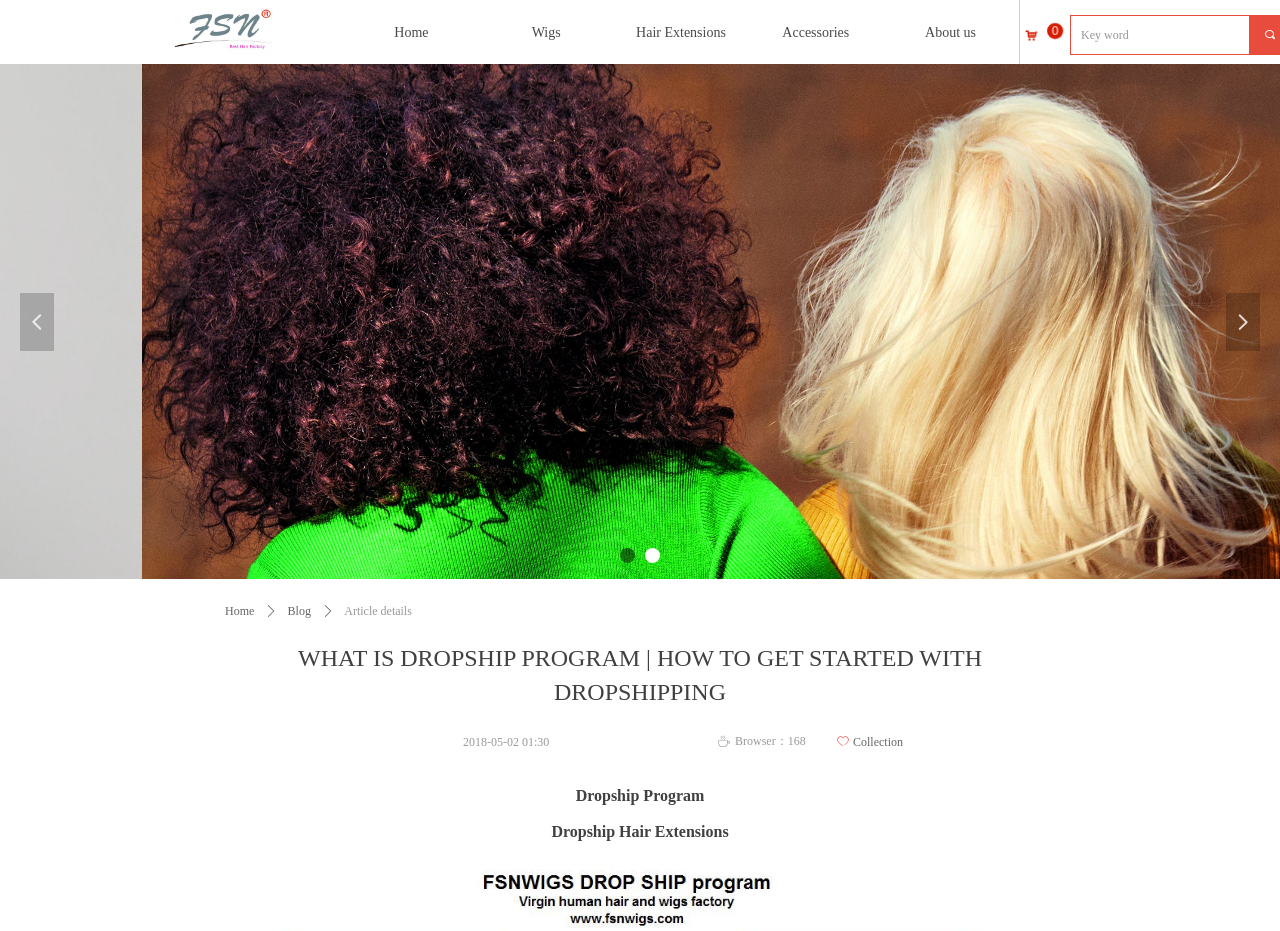Using the description "About us", predict the bounding box of the relevant HTML element.

[0.702, 0.0, 0.784, 0.07]